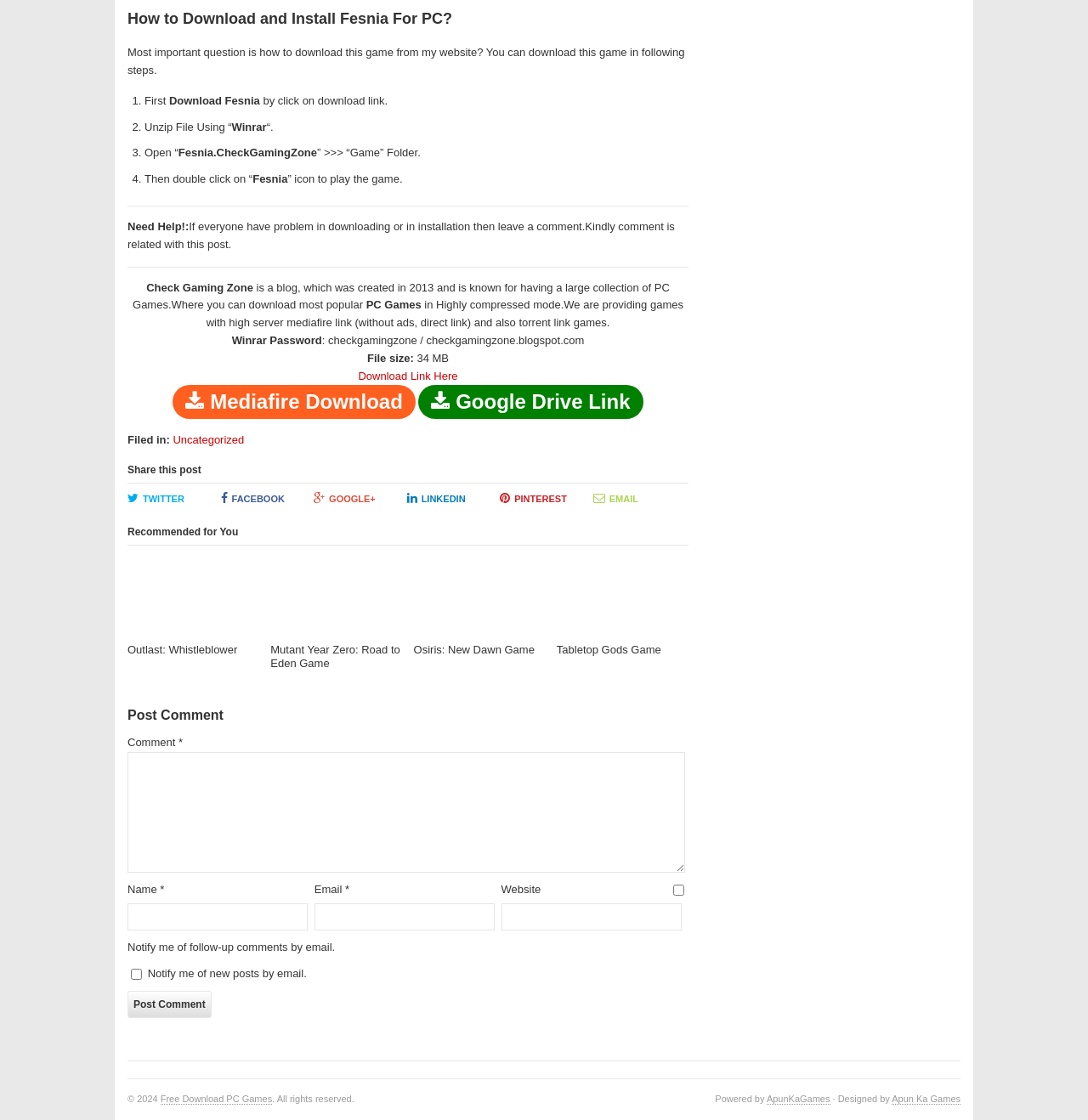Please specify the bounding box coordinates of the clickable region necessary for completing the following instruction: "Check out Outlast: Whistleblower game". The coordinates must consist of four float numbers between 0 and 1, i.e., [left, top, right, bottom].

[0.117, 0.499, 0.238, 0.586]